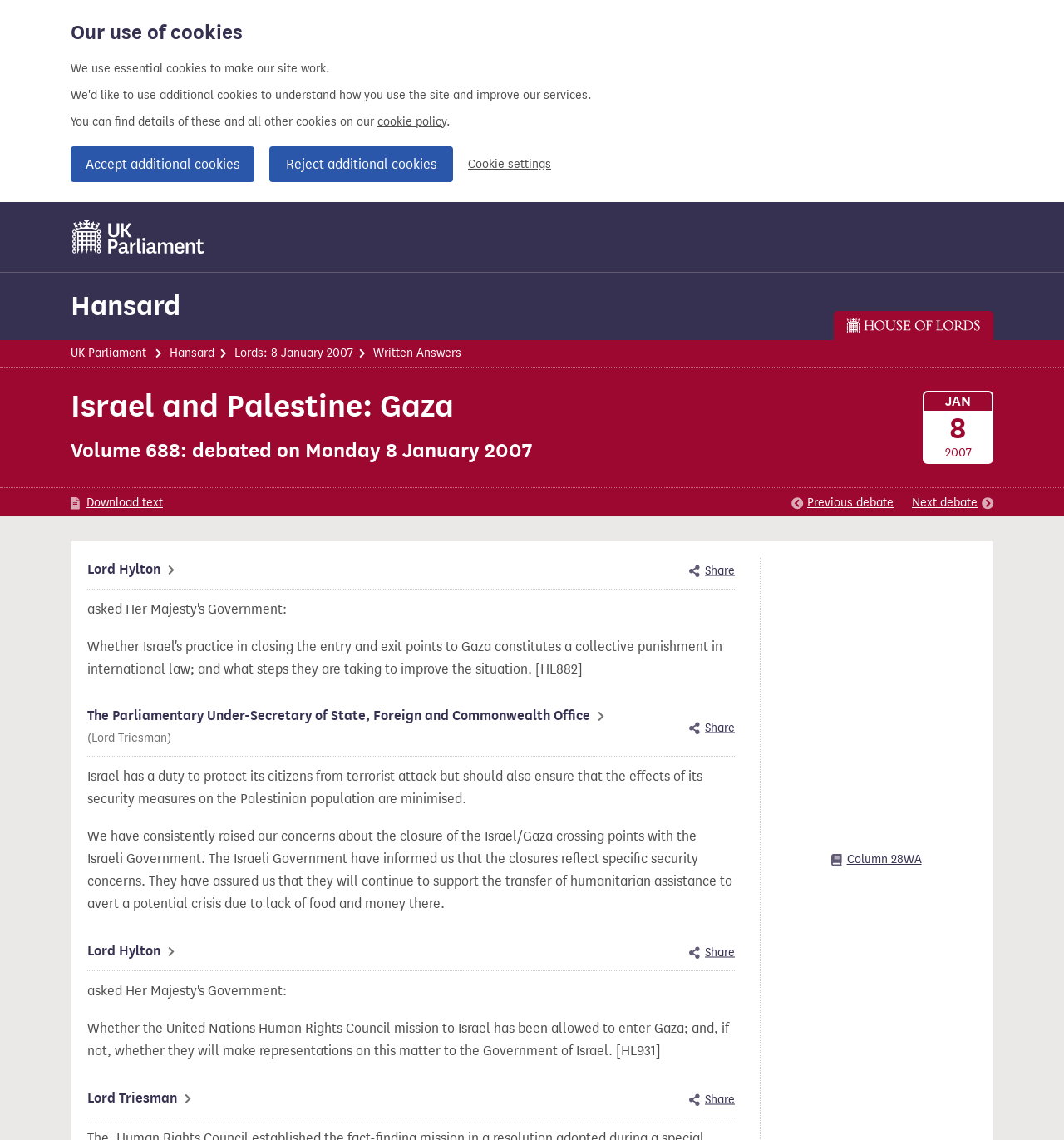Provide a brief response to the question below using one word or phrase:
What is the location of the crossing points mentioned in the debate?

Israel/Gaza